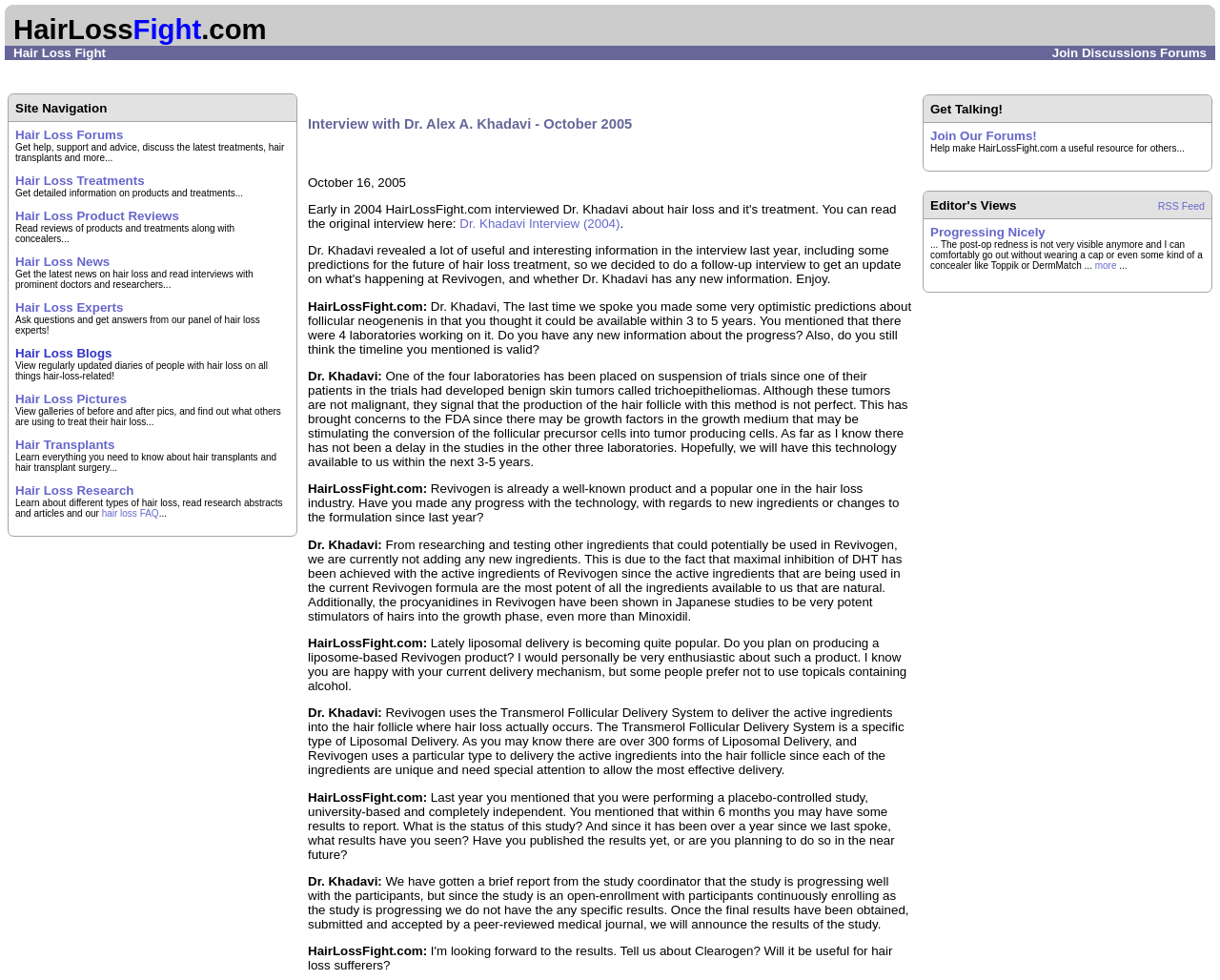Please find the bounding box coordinates of the element that needs to be clicked to perform the following instruction: "Explore the 'Hair Loss Research'". The bounding box coordinates should be four float numbers between 0 and 1, represented as [left, top, right, bottom].

[0.012, 0.493, 0.11, 0.508]